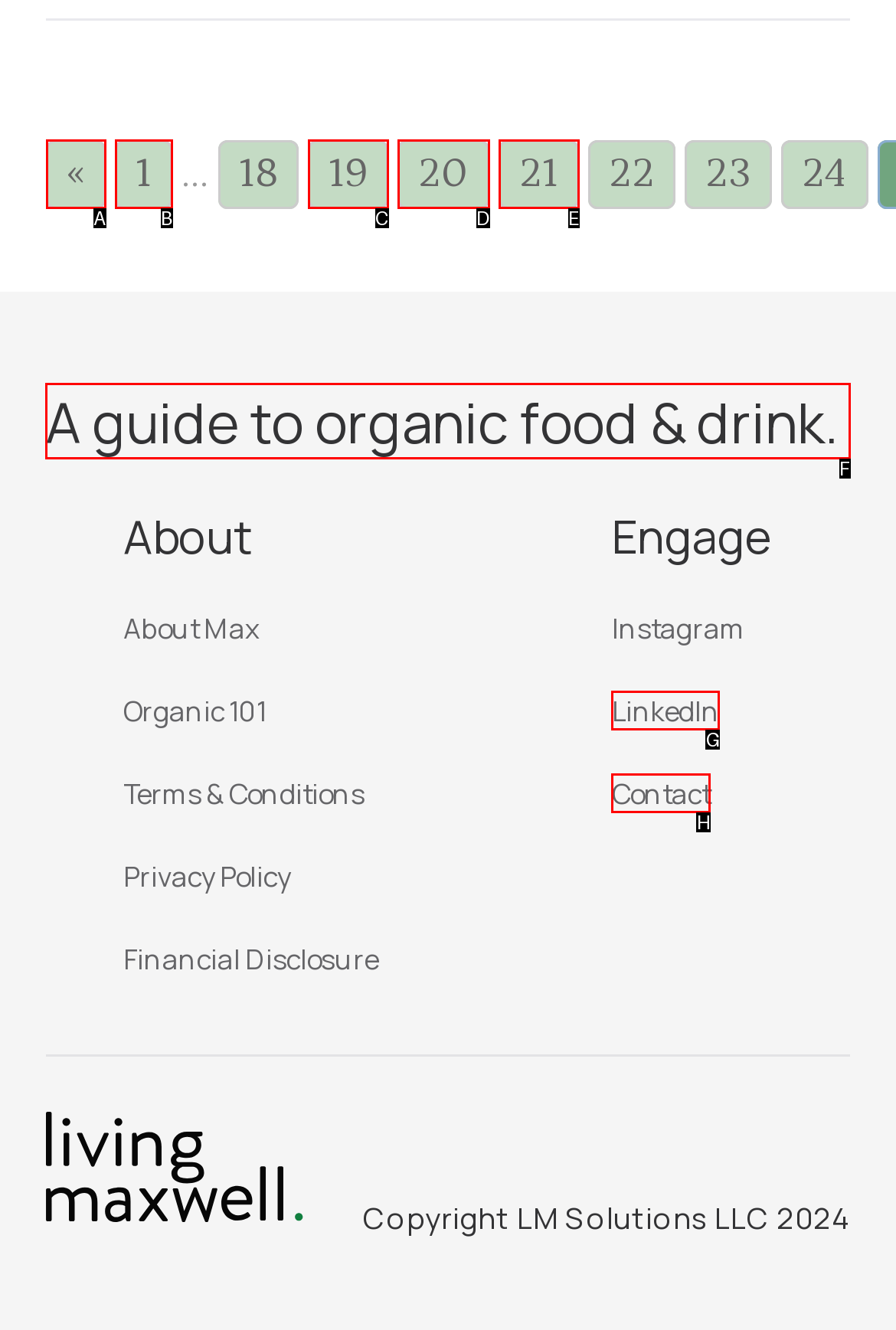To execute the task: Learn about organic food and drink, which one of the highlighted HTML elements should be clicked? Answer with the option's letter from the choices provided.

F